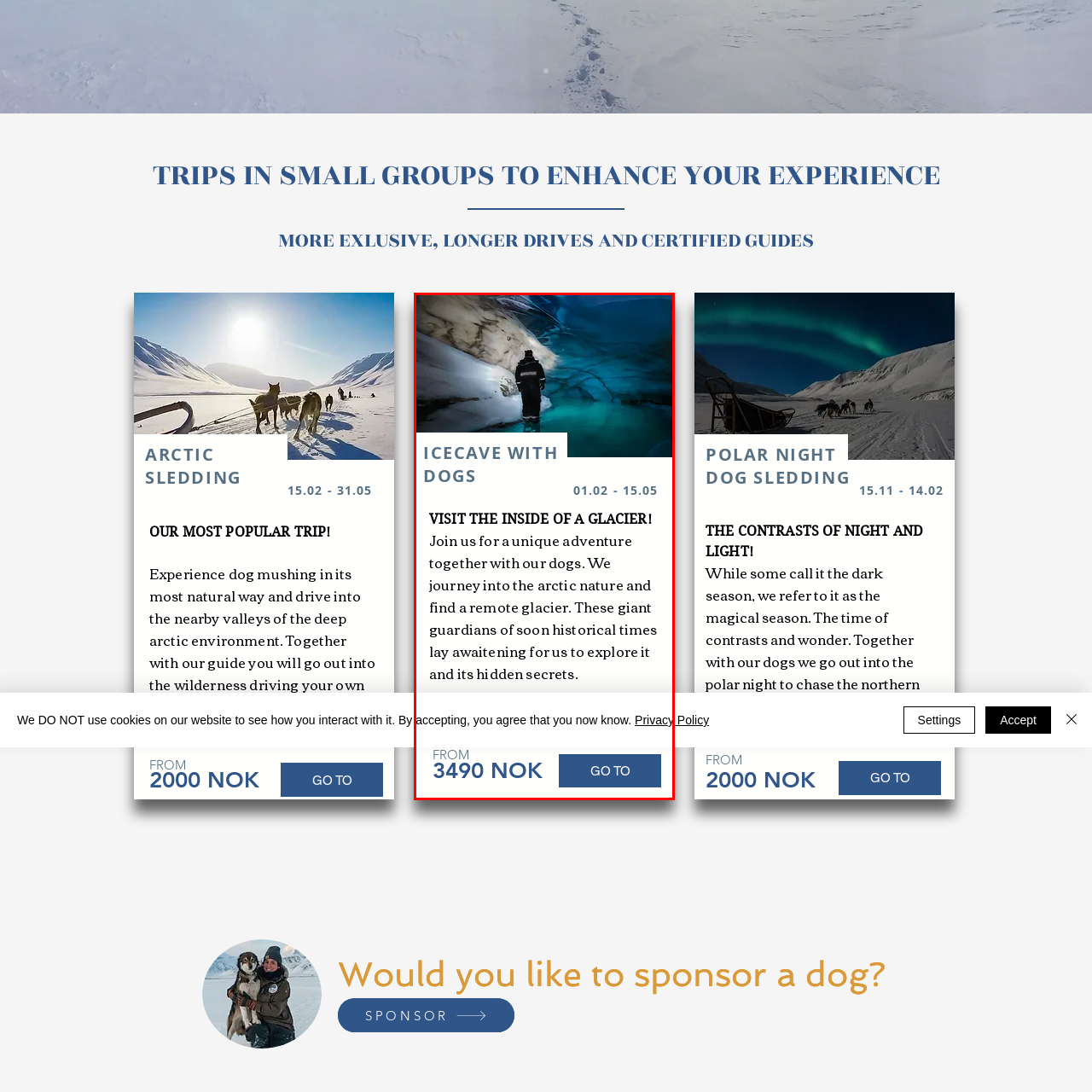Generate a comprehensive caption for the image that is marked by the red border.

The image presents a captivating glimpse into an ice cave adventure, highlighting the experience of exploring the stunning icy environment alongside dogs. The text reads "ICE CAVE WITH DOGS" prominently at the top, indicating the nature of the trip. Below, the date range "01.02 - 15.05" suggests the availability of this unique experience.

The invitation, "VISIT THE INSIDE OF A GLACIER!" entices participants to embark on an extraordinary journey into the Arctic wilderness. The descriptive paragraph explains that both people and dogs will explore remote glaciers, often referred to as the "giant guardians" of history, promising to unveil hidden secrets within their icy depths. 

Pricing information is also included, stating the adventure starts from "3490 NOK," with a prominent "GO TO" button below, allowing interested adventurers to take the next step in booking this unforgettable experience. The cool, blue tones of the ice and the silhouette of a person dressed in warm gear evoke the allure of Arctic exploration.